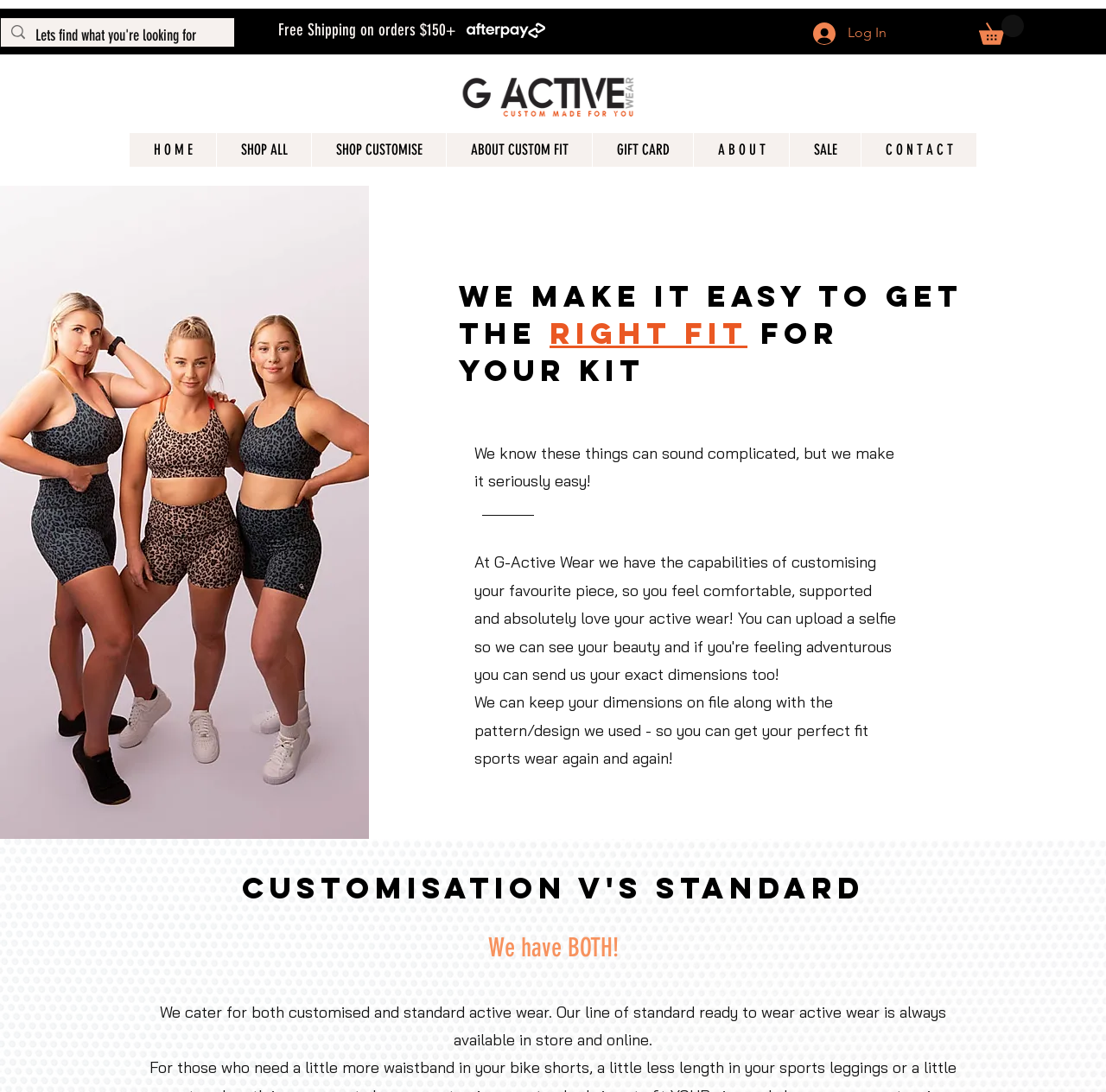What payment method is accepted on the website?
Using the visual information from the image, give a one-word or short-phrase answer.

Afterpay